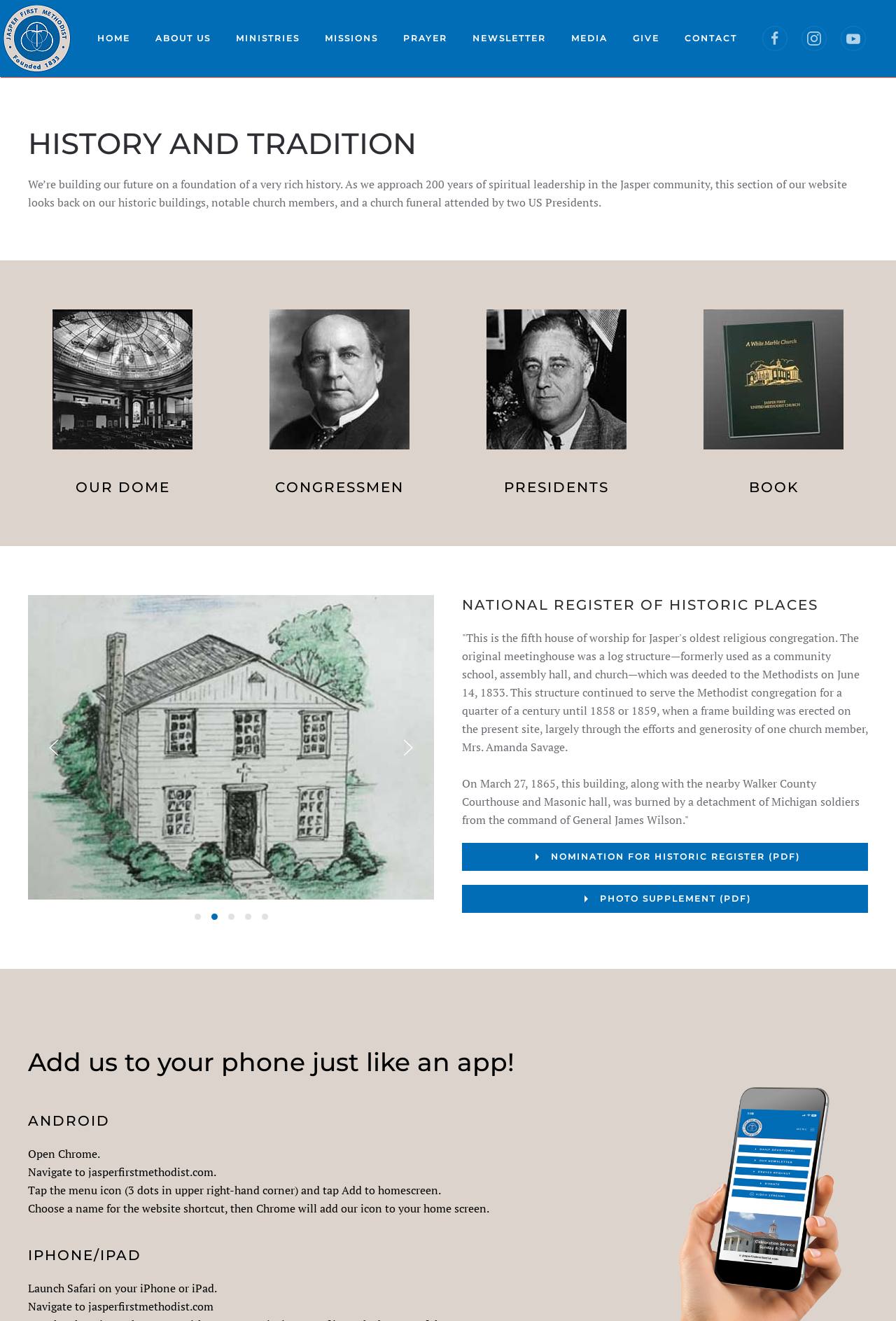Please determine the bounding box coordinates of the area that needs to be clicked to complete this task: 'Click on the 'HOME' link'. The coordinates must be four float numbers between 0 and 1, formatted as [left, top, right, bottom].

[0.106, 0.0, 0.148, 0.058]